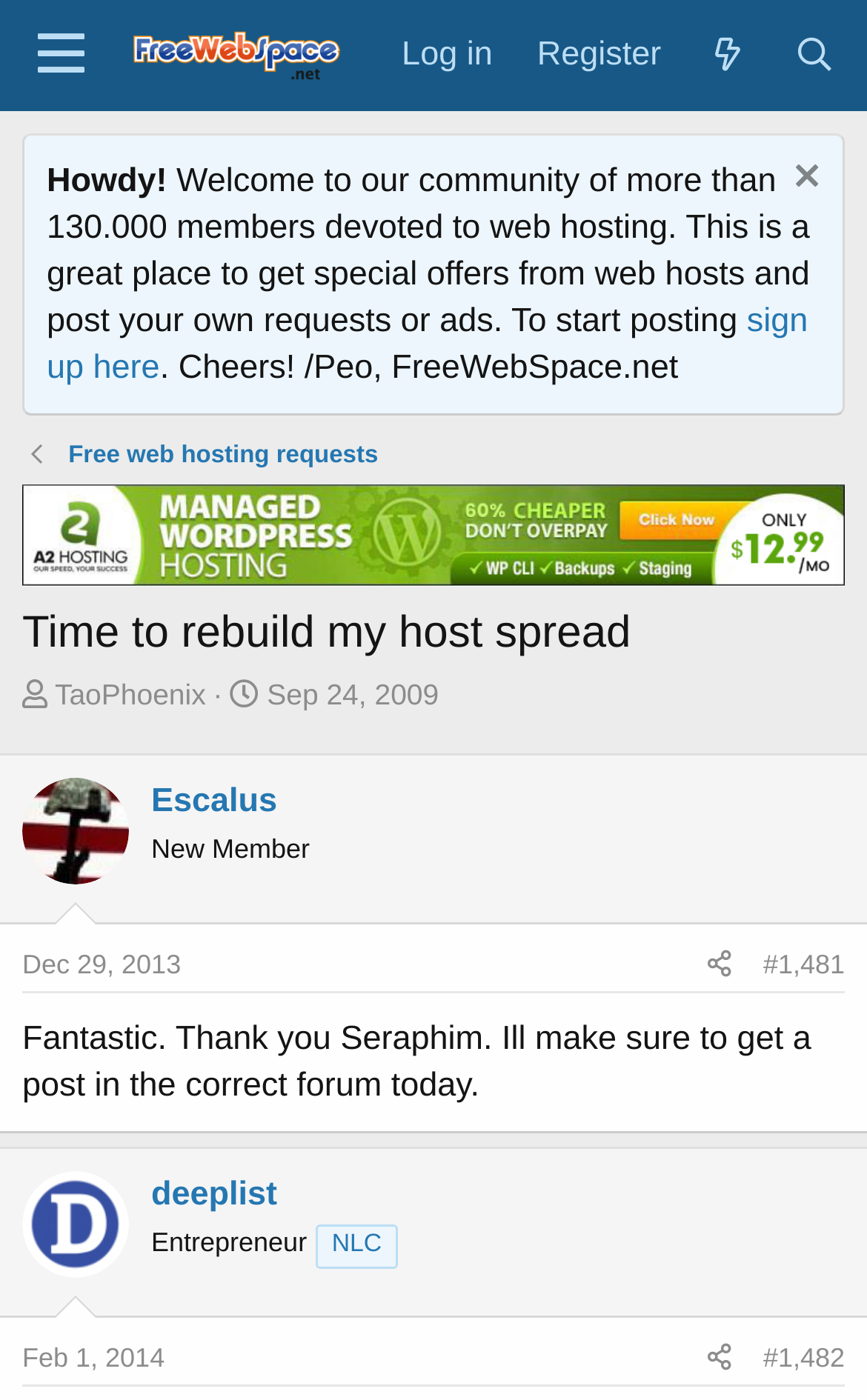Kindly determine the bounding box coordinates for the clickable area to achieve the given instruction: "Search for something".

[0.889, 0.009, 0.99, 0.07]